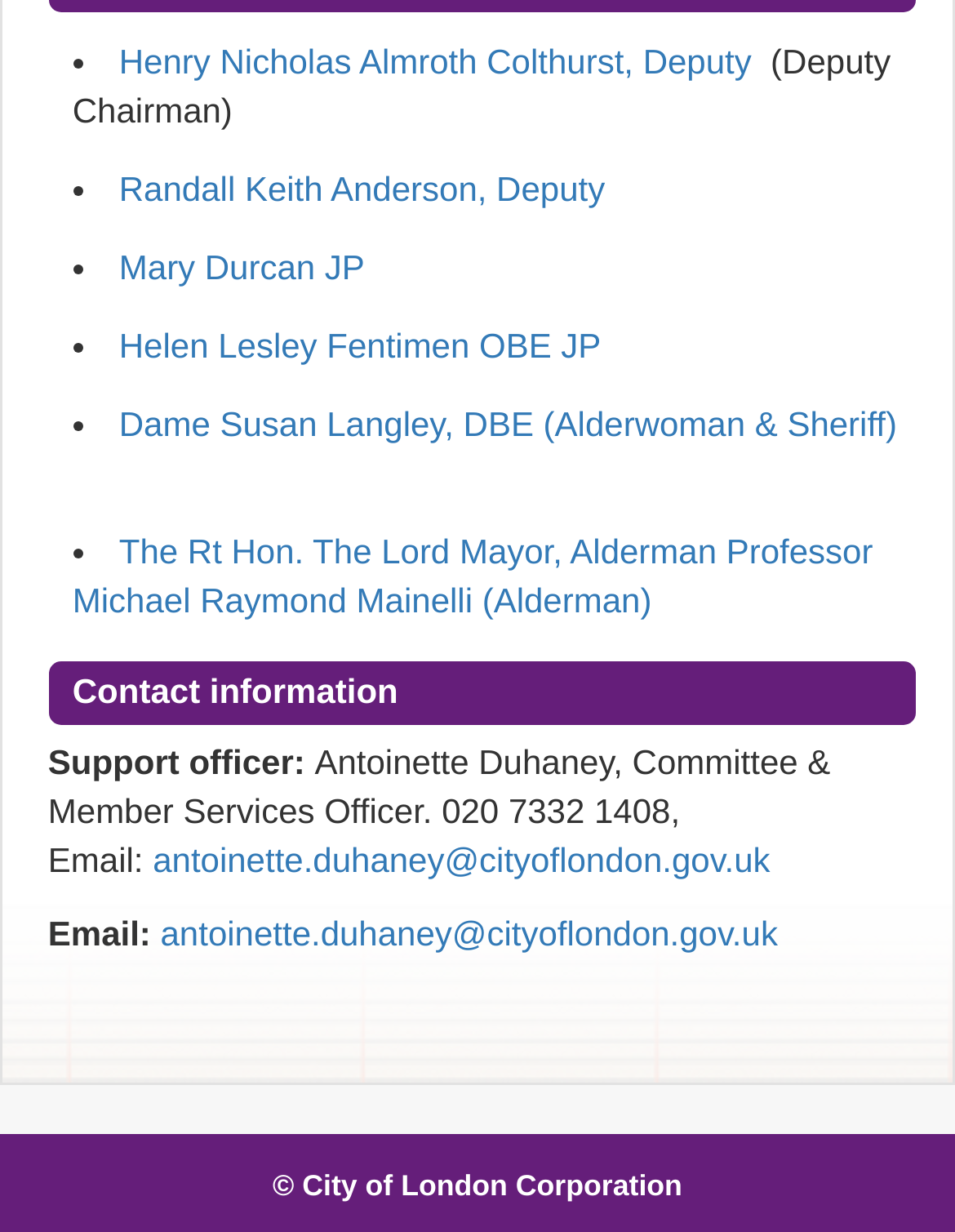What is the email address of the Support officer?
From the details in the image, answer the question comprehensively.

I found the email address associated with the Support officer, Antoinette Duhaney, which is 'antoinette.duhaney@cityoflondon.gov.uk'.